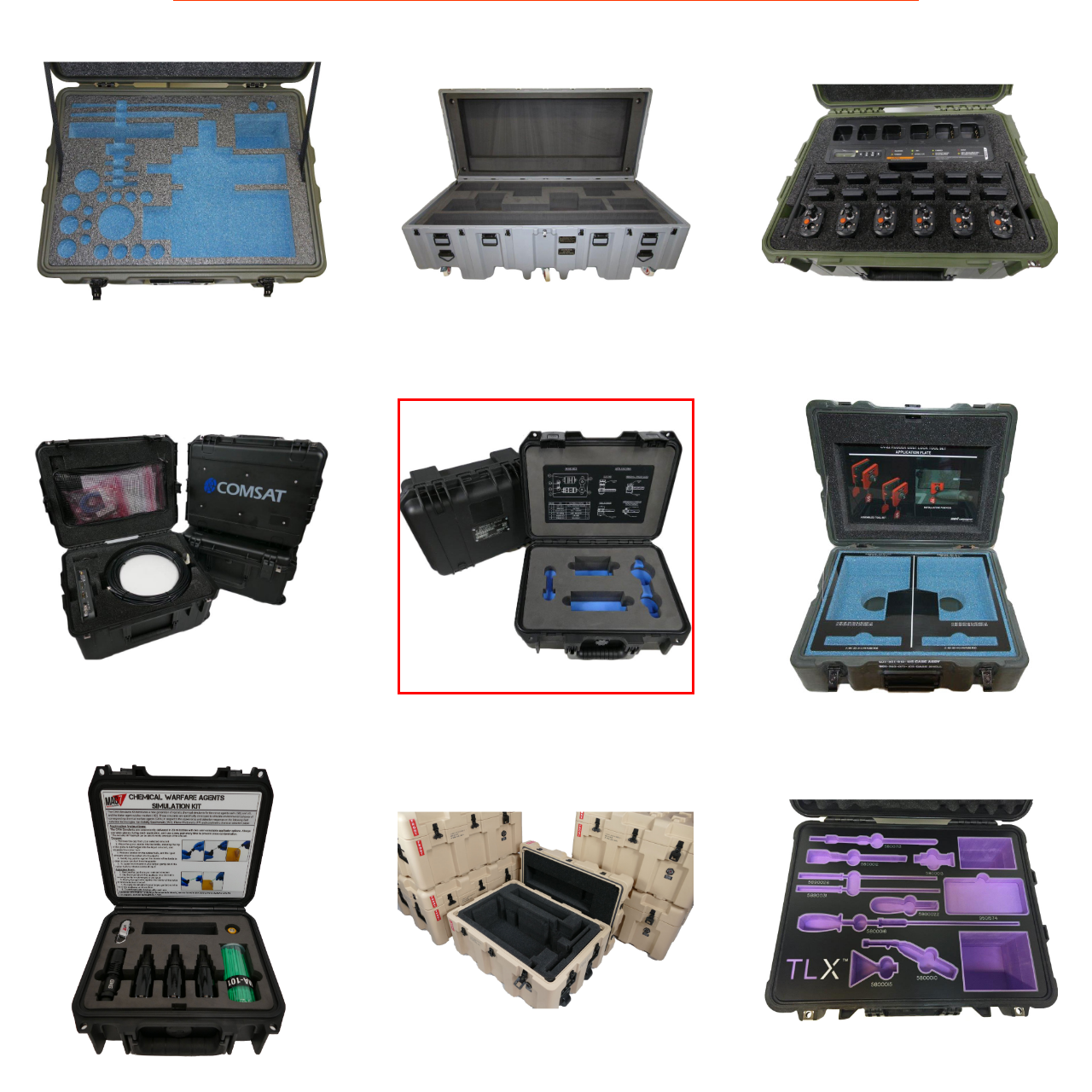Give a detailed account of the scene depicted within the red boundary.

The image showcases a custom-designed foam case, ideal for secure storage and transport of equipment. The case is primarily black with a durable exterior, featuring a sturdy handle for easy carrying. Inside, the case has a custom foam insert designed to hold specific items securely in place, highlighted by vibrant blue cutouts that provide a striking contrast against the dark interior. The close-up view offers insight into the precision of the foam fitting, designed to shield valuable contents from damage during transit. On the lid, detailed diagrams or labels indicate functional aspects or specifications of the foam design, emphasizing its tailored purpose. This case is perfect for those needing reliable protection for their gear, whether for professional, recreational, or industrial use.